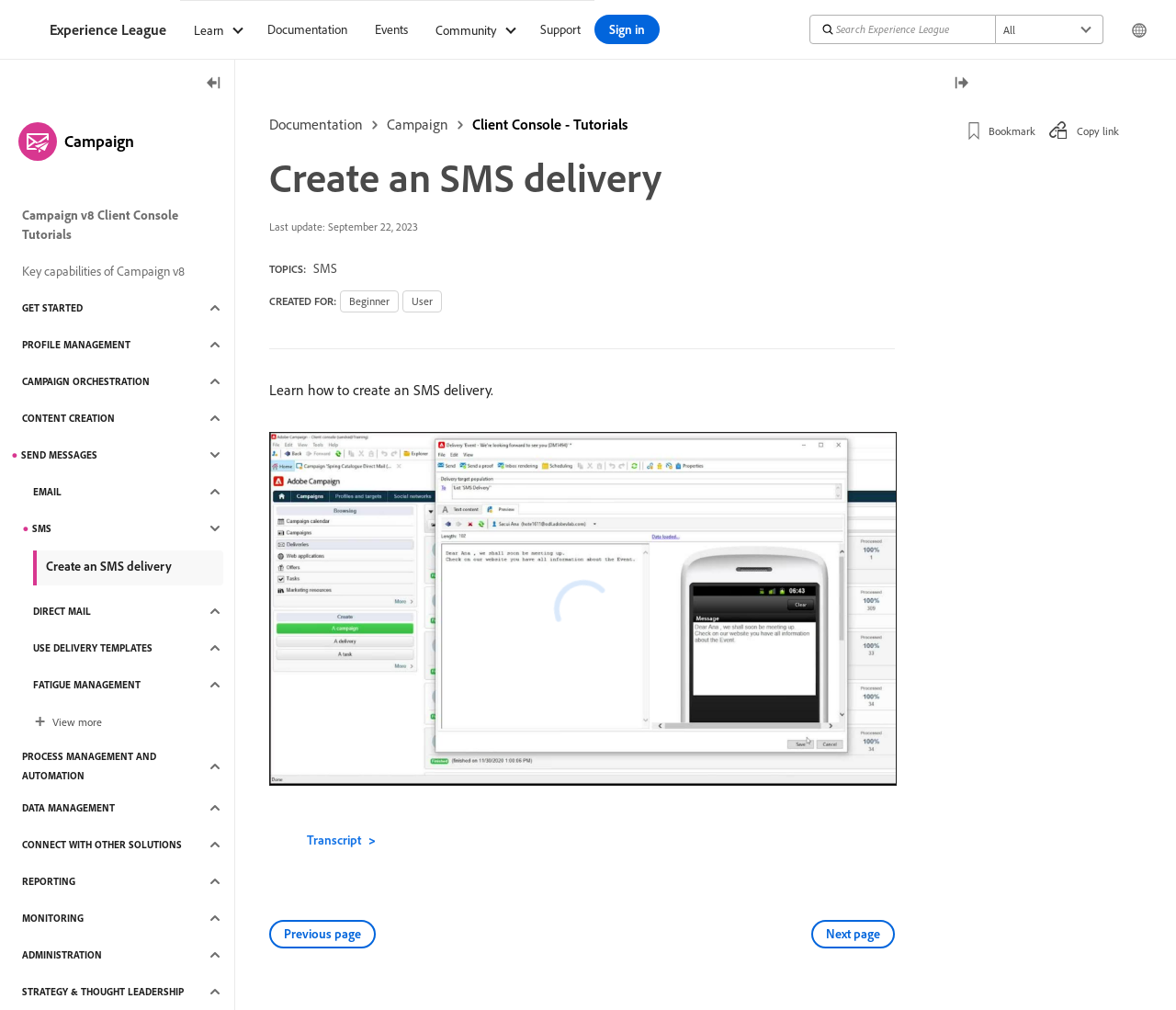What is the function of the button 'Toggle left rail'?
Based on the image, give a concise answer in the form of a single word or short phrase.

To toggle left rail